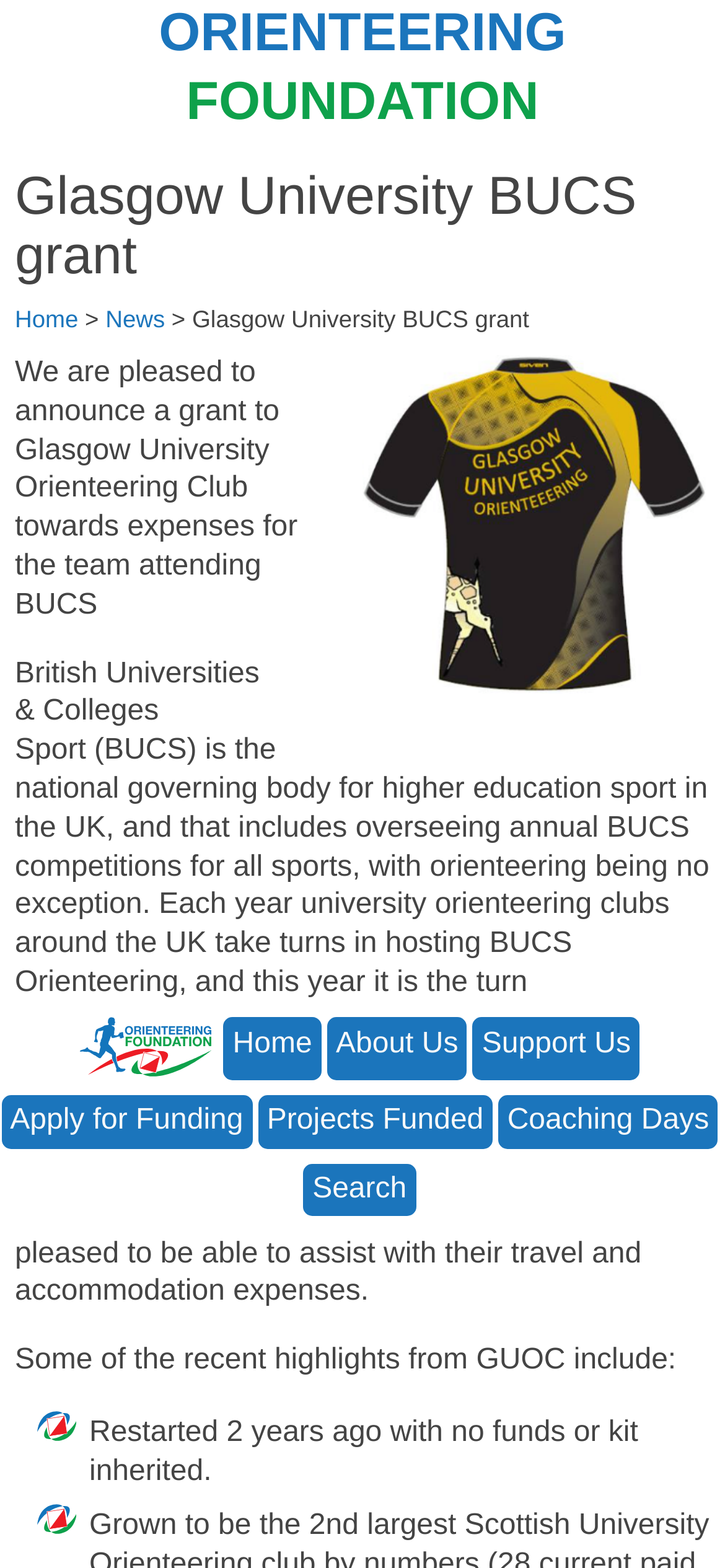Find the bounding box coordinates of the area that needs to be clicked in order to achieve the following instruction: "search for something". The coordinates should be specified as four float numbers between 0 and 1, i.e., [left, top, right, bottom].

[0.419, 0.742, 0.573, 0.776]